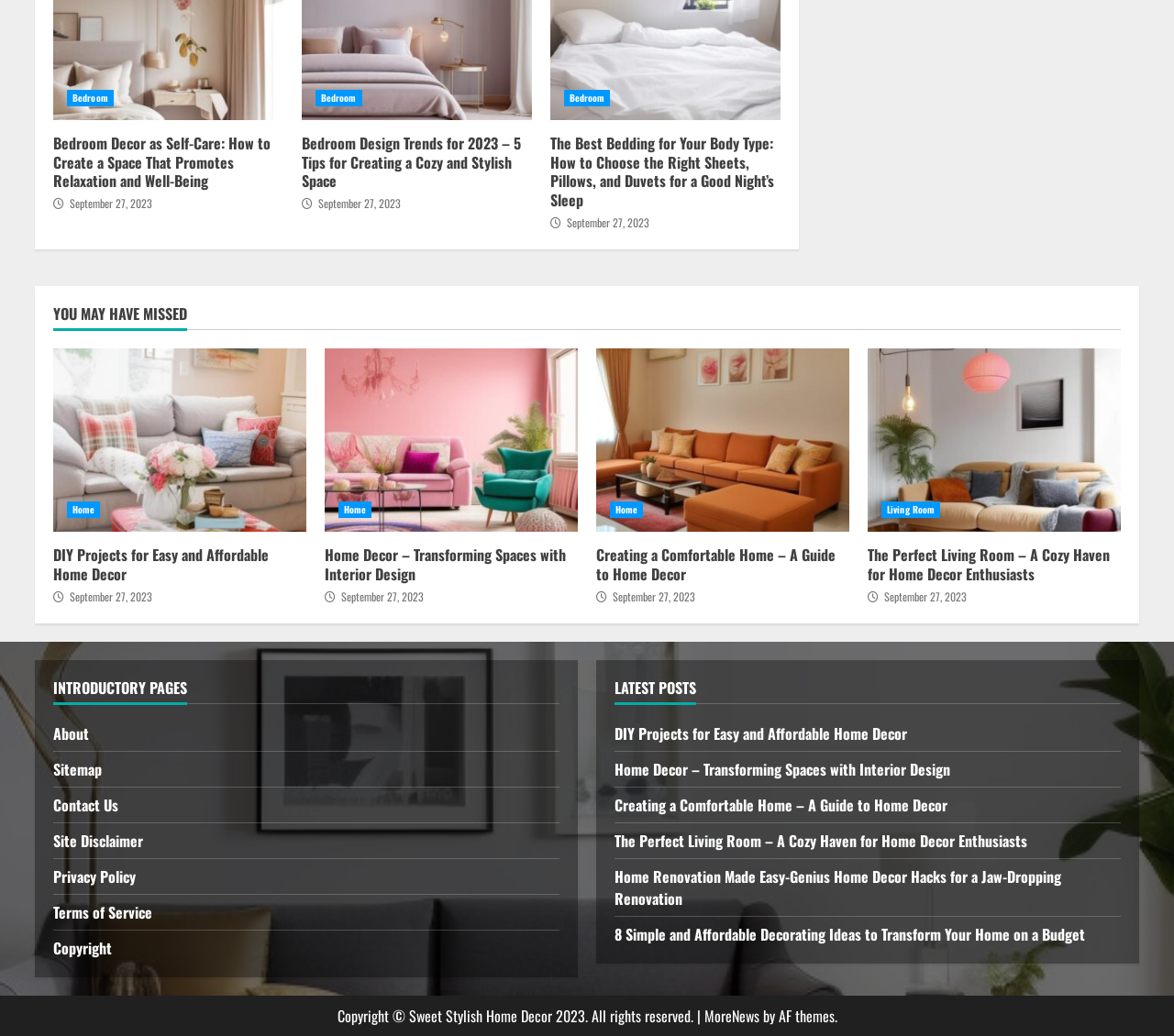Find and specify the bounding box coordinates that correspond to the clickable region for the instruction: "Read 'DIY Projects for Easy and Affordable Home Decor'".

[0.045, 0.337, 0.261, 0.513]